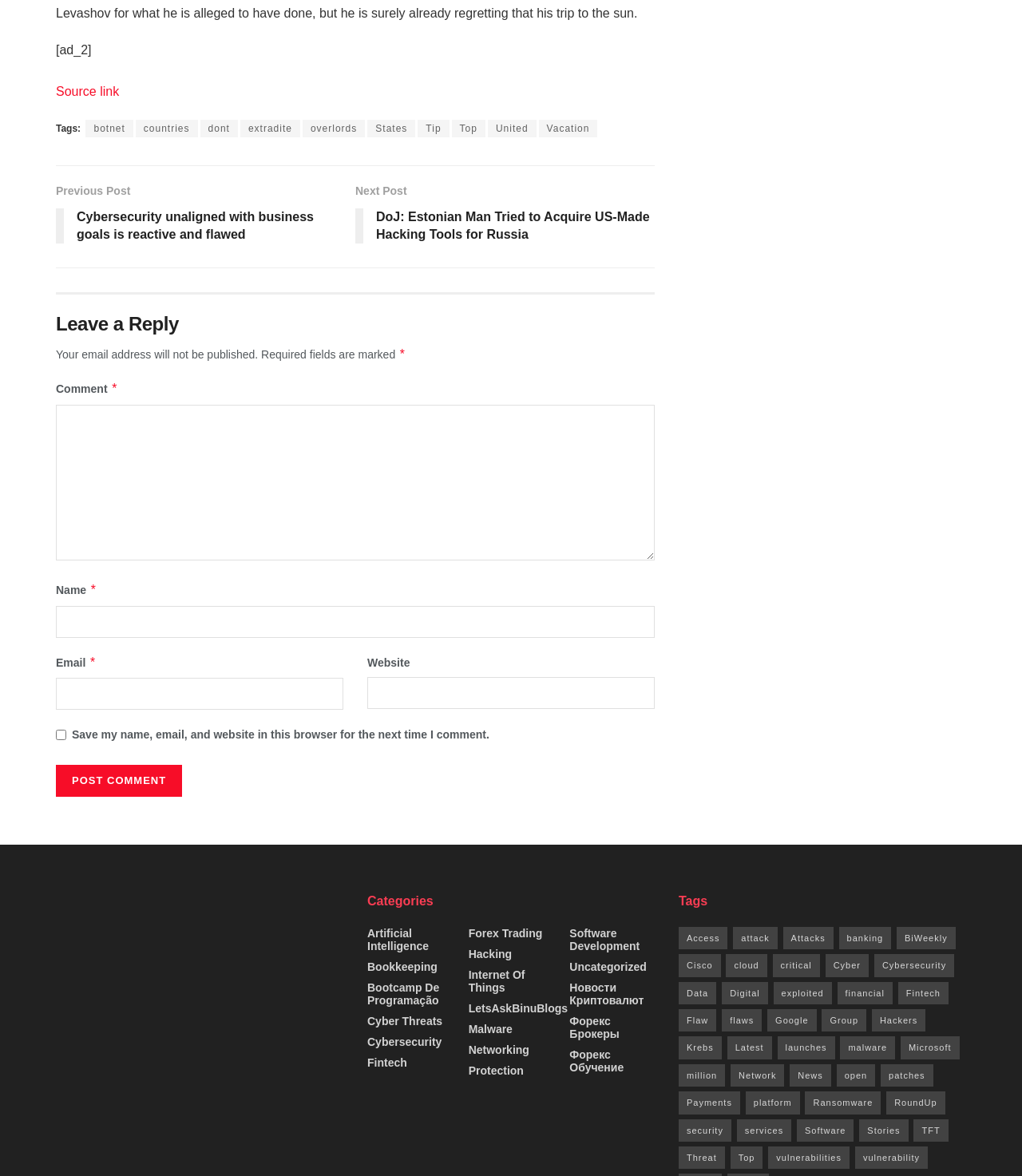Pinpoint the bounding box coordinates of the element you need to click to execute the following instruction: "Click on the 'Post Comment' button". The bounding box should be represented by four float numbers between 0 and 1, in the format [left, top, right, bottom].

[0.055, 0.651, 0.178, 0.678]